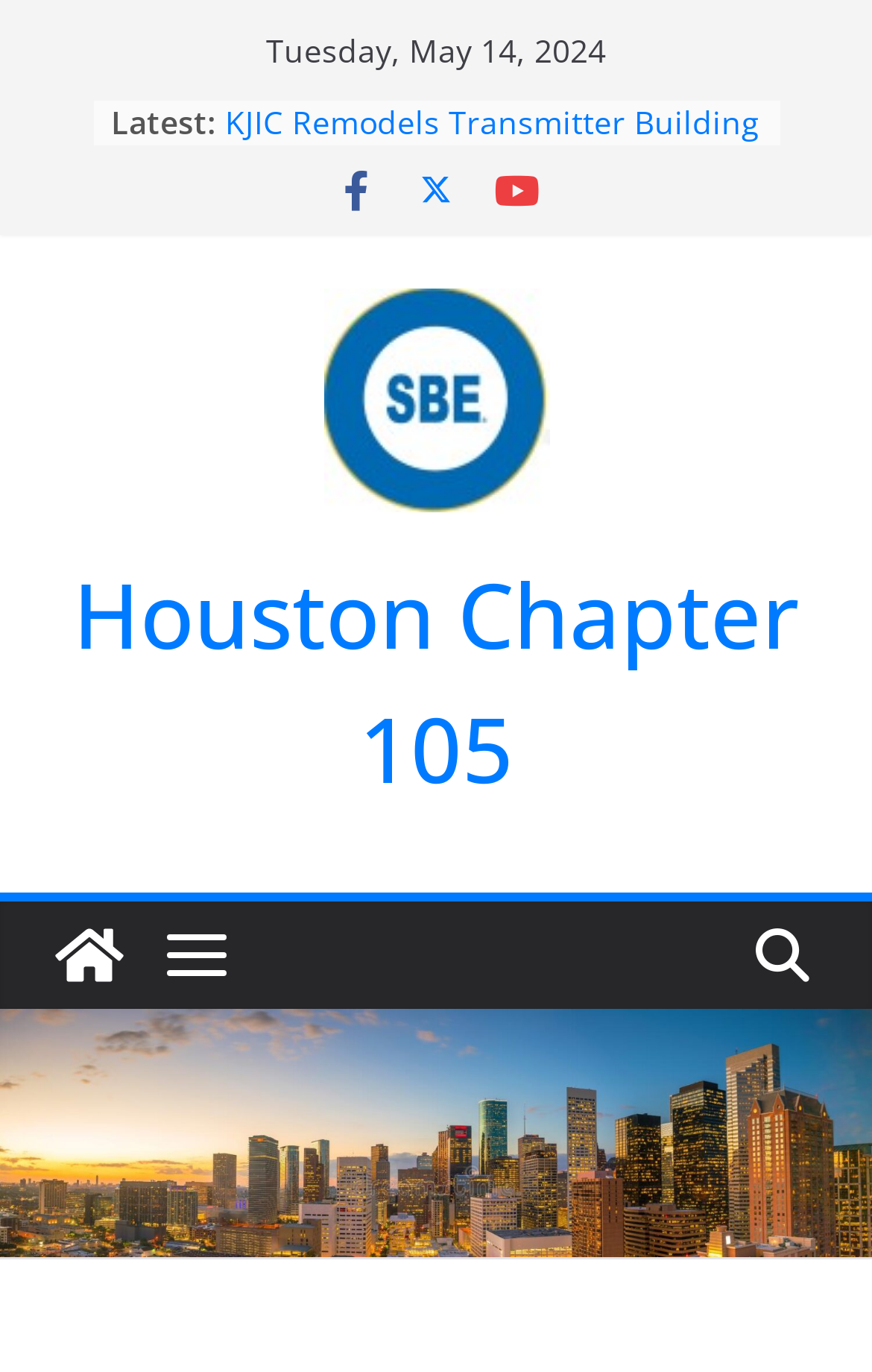Describe the entire webpage, focusing on both content and design.

The webpage is about the Houston Chapter 105 certification. At the top, there is a date displayed, "Tuesday, May 14, 2024". Below the date, there is a section labeled "Latest:" with a list of news articles or updates. The list consists of five items, each represented by a bullet point and a link to the corresponding article. The articles are titled "KJIC Remodels Transmitter Building", "Remembering the Senior Road Disaster", "Happy National Radio Day", "2022 The Next Best Thing Returns", and "Univision Channel 45 Remodel".

To the right of the list, there are three social media icons, represented by Unicode characters. Below the list and social media icons, there is a large banner with the title "Houston Chapter 105" and an image related to the chapter. The banner spans almost the entire width of the page.

Below the banner, there is a heading that also reads "Houston Chapter 105", followed by a link to the chapter's page. The link is accompanied by an image. Further down, there is another link to the chapter's page, this time with a smaller image. On the right side of the page, there is a small image with no description.

At the very bottom of the page, there is a footer section with a link to the Houston Chapter 105 page, accompanied by a large image that spans the entire width of the page.